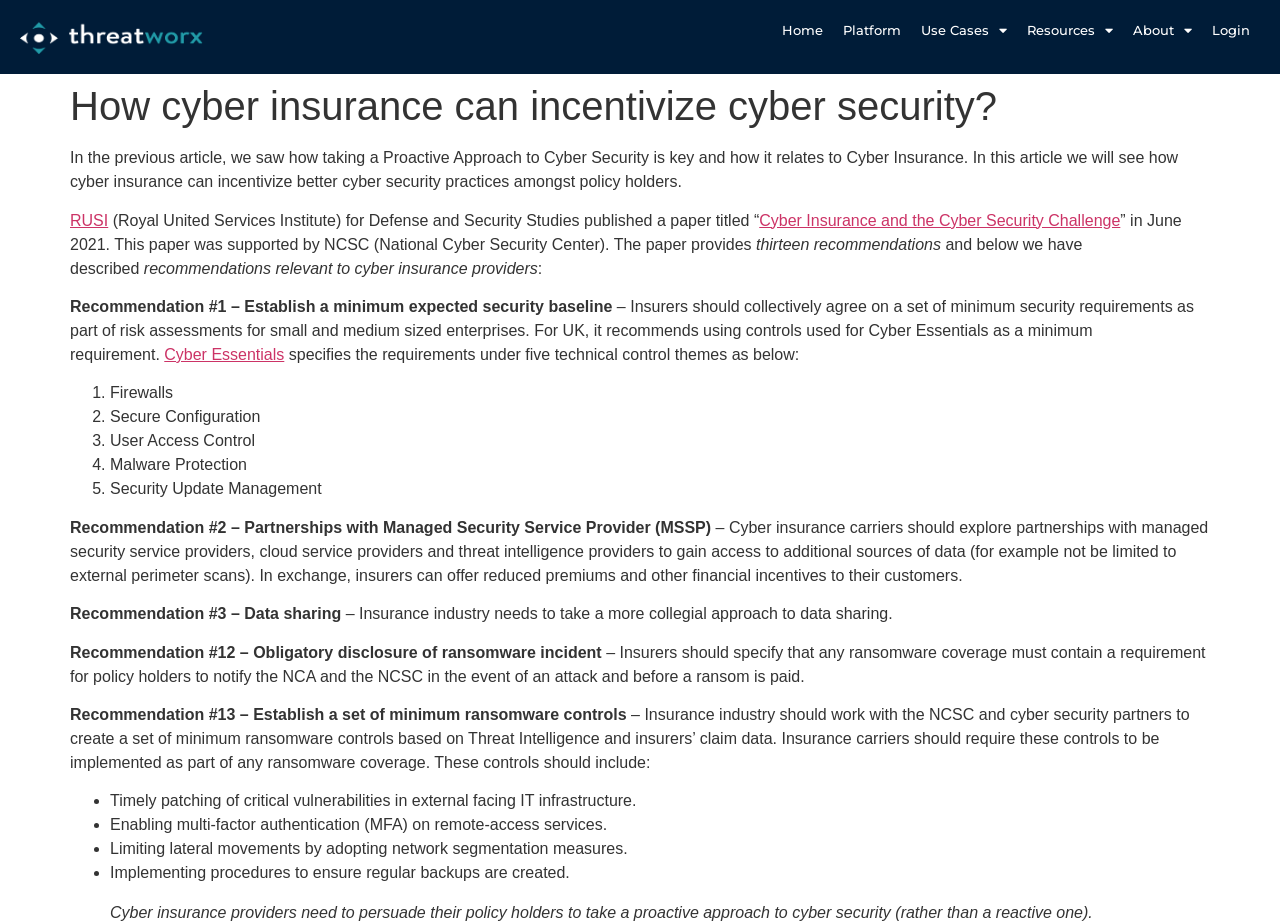Give a one-word or phrase response to the following question: What is the name of the institute that published a paper on cyber insurance?

RUSI